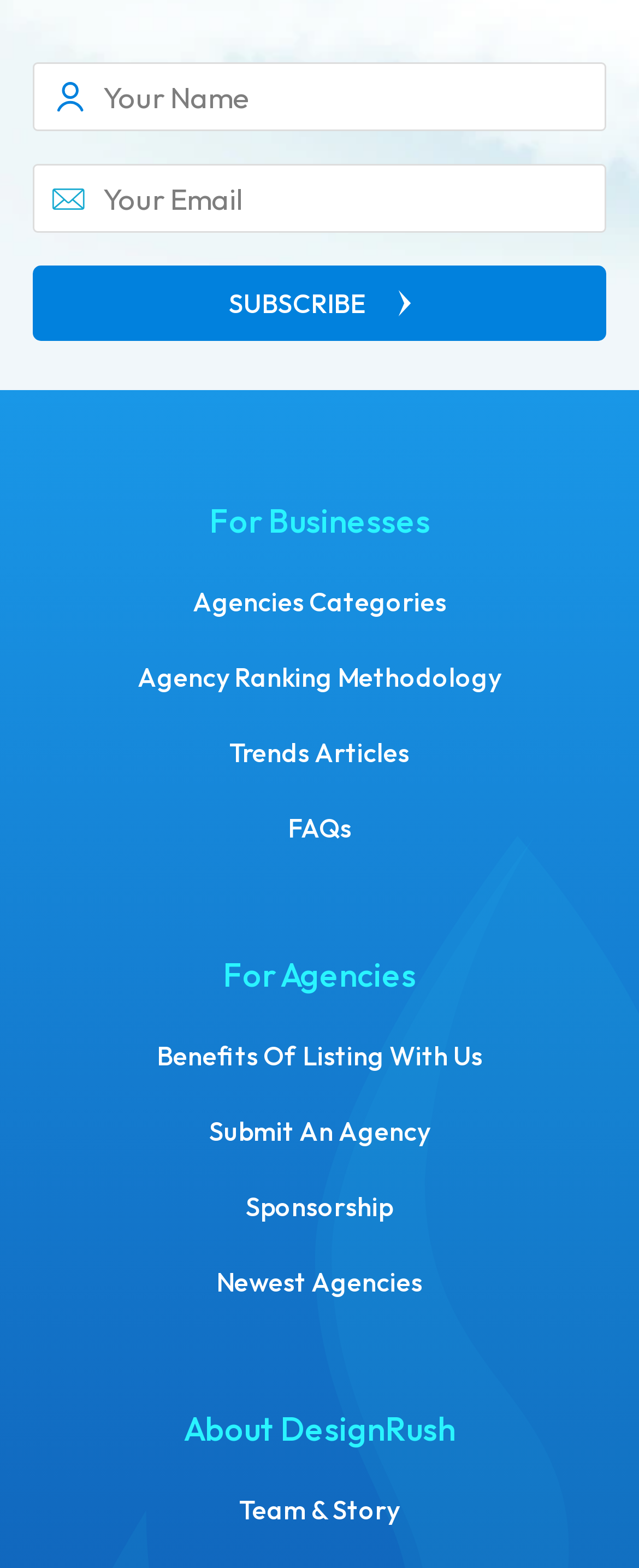Show the bounding box coordinates for the HTML element described as: "Sponsorship".

[0.385, 0.759, 0.615, 0.78]